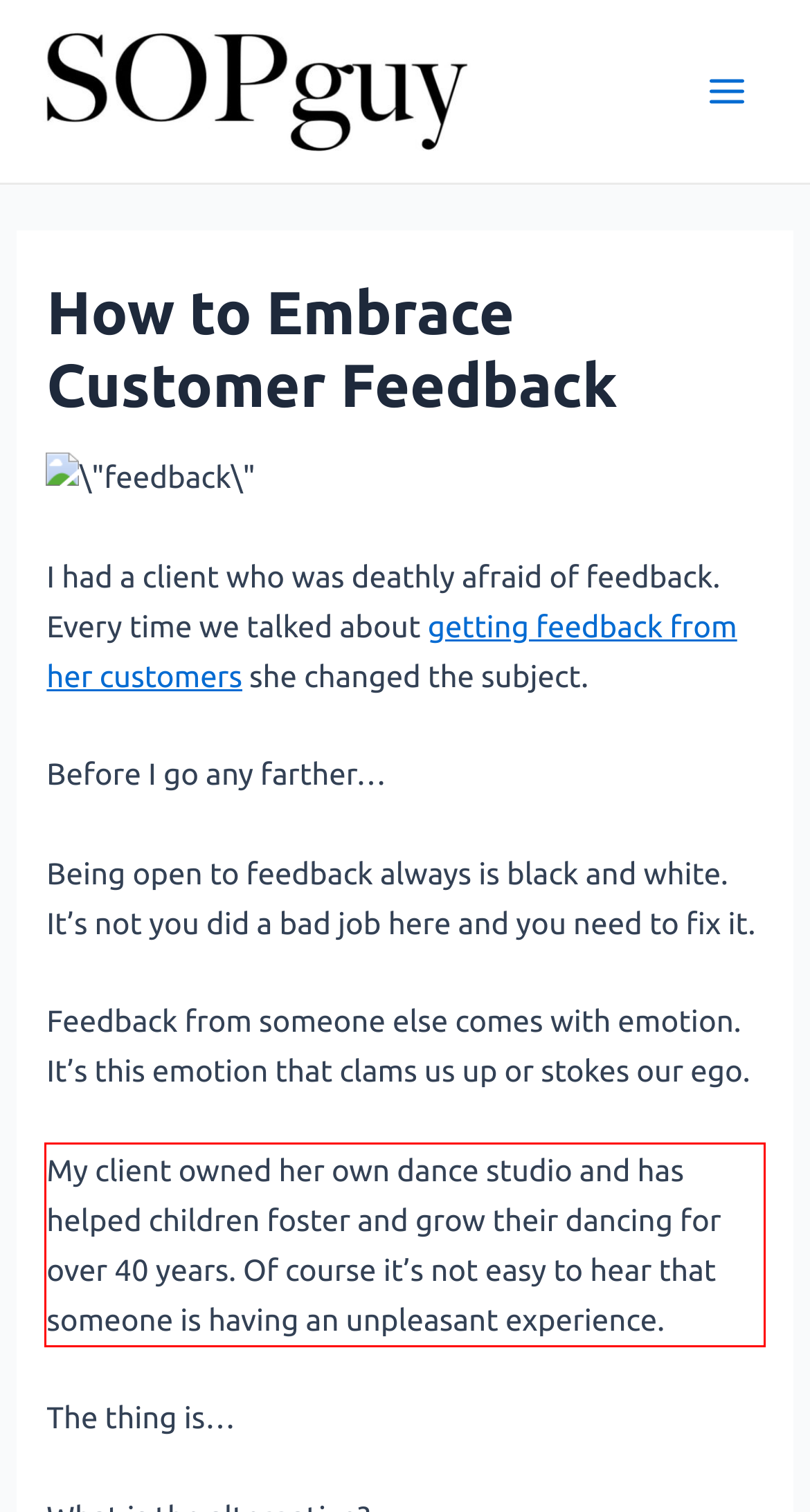Analyze the red bounding box in the provided webpage screenshot and generate the text content contained within.

My client owned her own dance studio and has helped children foster and grow their dancing for over 40 years. Of course it’s not easy to hear that someone is having an unpleasant experience.